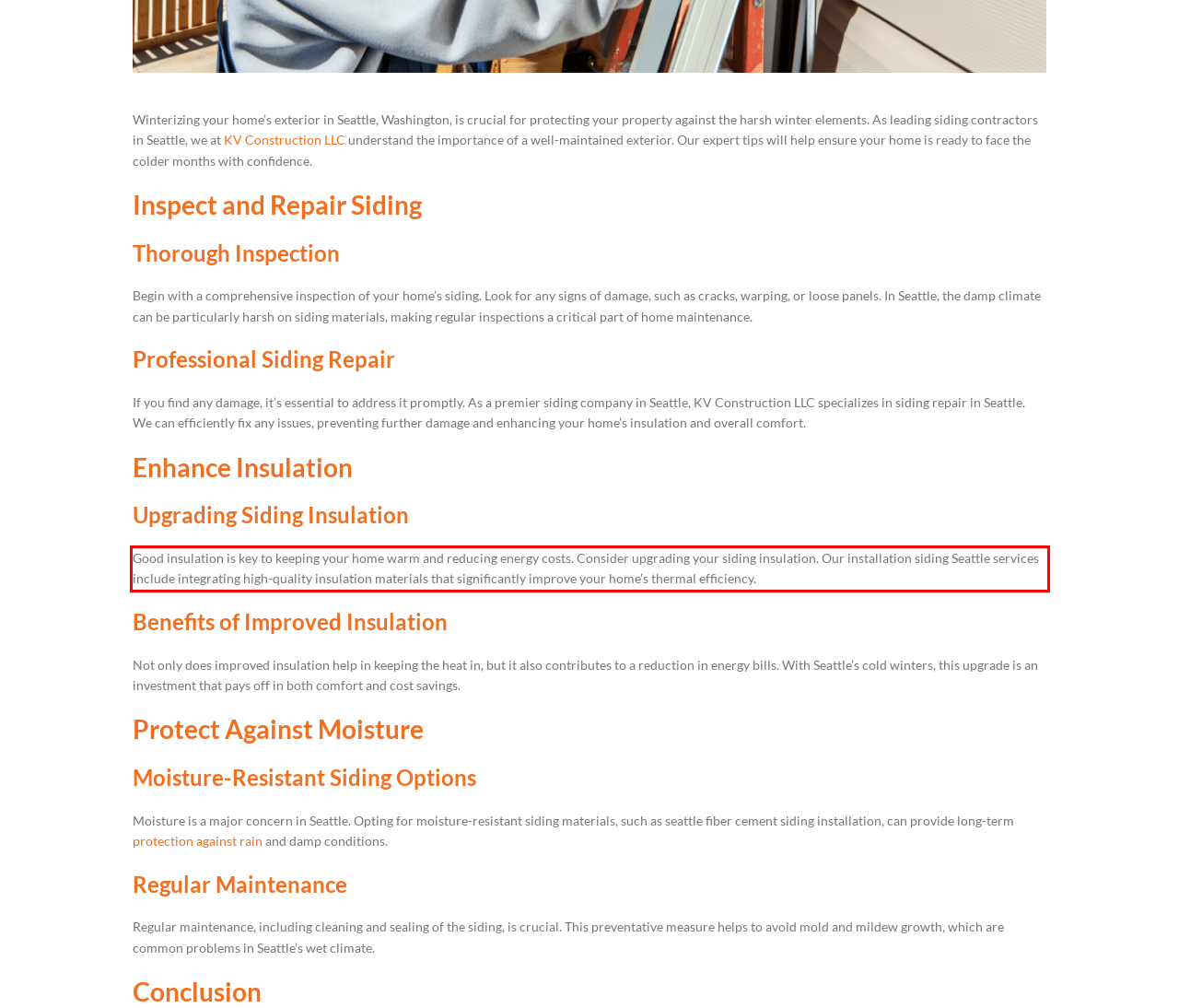You are provided with a screenshot of a webpage featuring a red rectangle bounding box. Extract the text content within this red bounding box using OCR.

Good insulation is key to keeping your home warm and reducing energy costs. Consider upgrading your siding insulation. Our installation siding Seattle services include integrating high-quality insulation materials that significantly improve your home’s thermal efficiency.